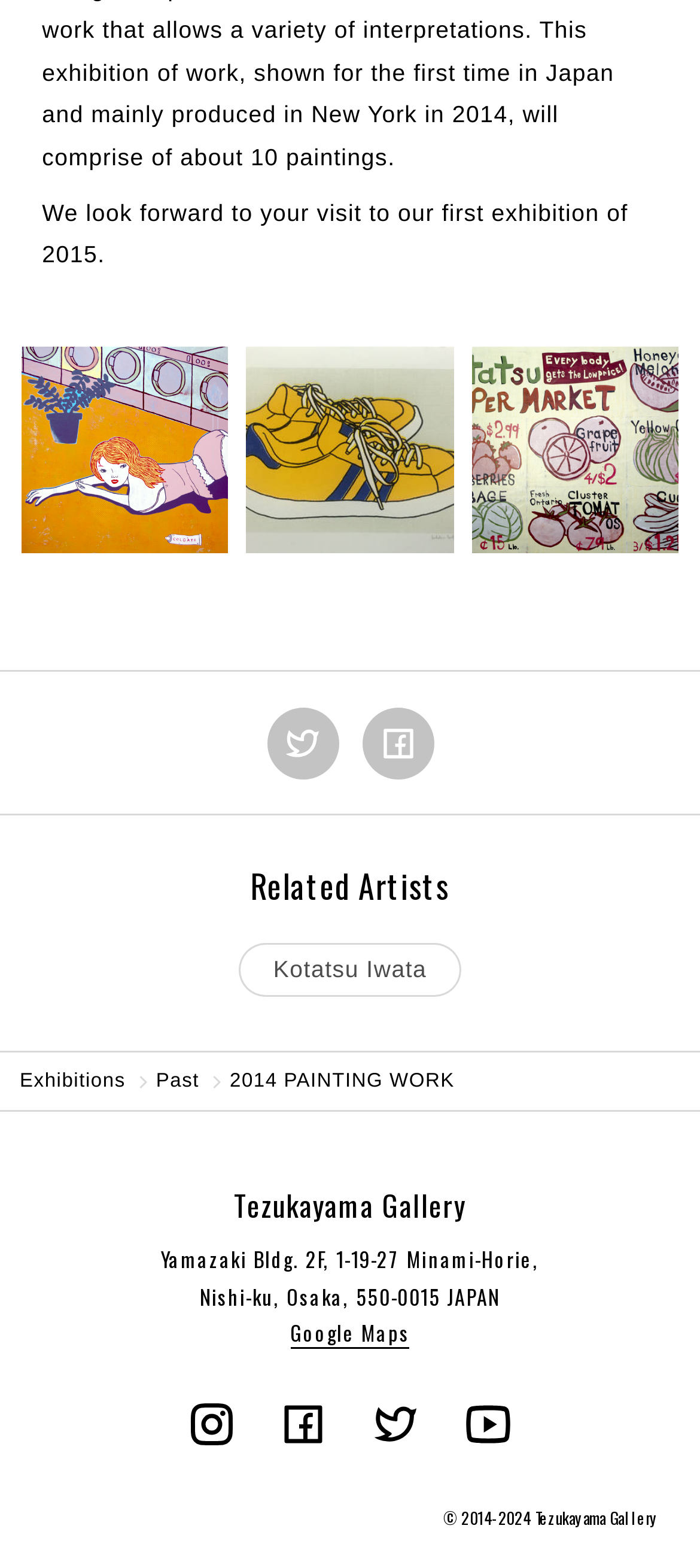Find the bounding box coordinates of the area that needs to be clicked in order to achieve the following instruction: "Open Google Maps". The coordinates should be specified as four float numbers between 0 and 1, i.e., [left, top, right, bottom].

[0.414, 0.84, 0.586, 0.86]